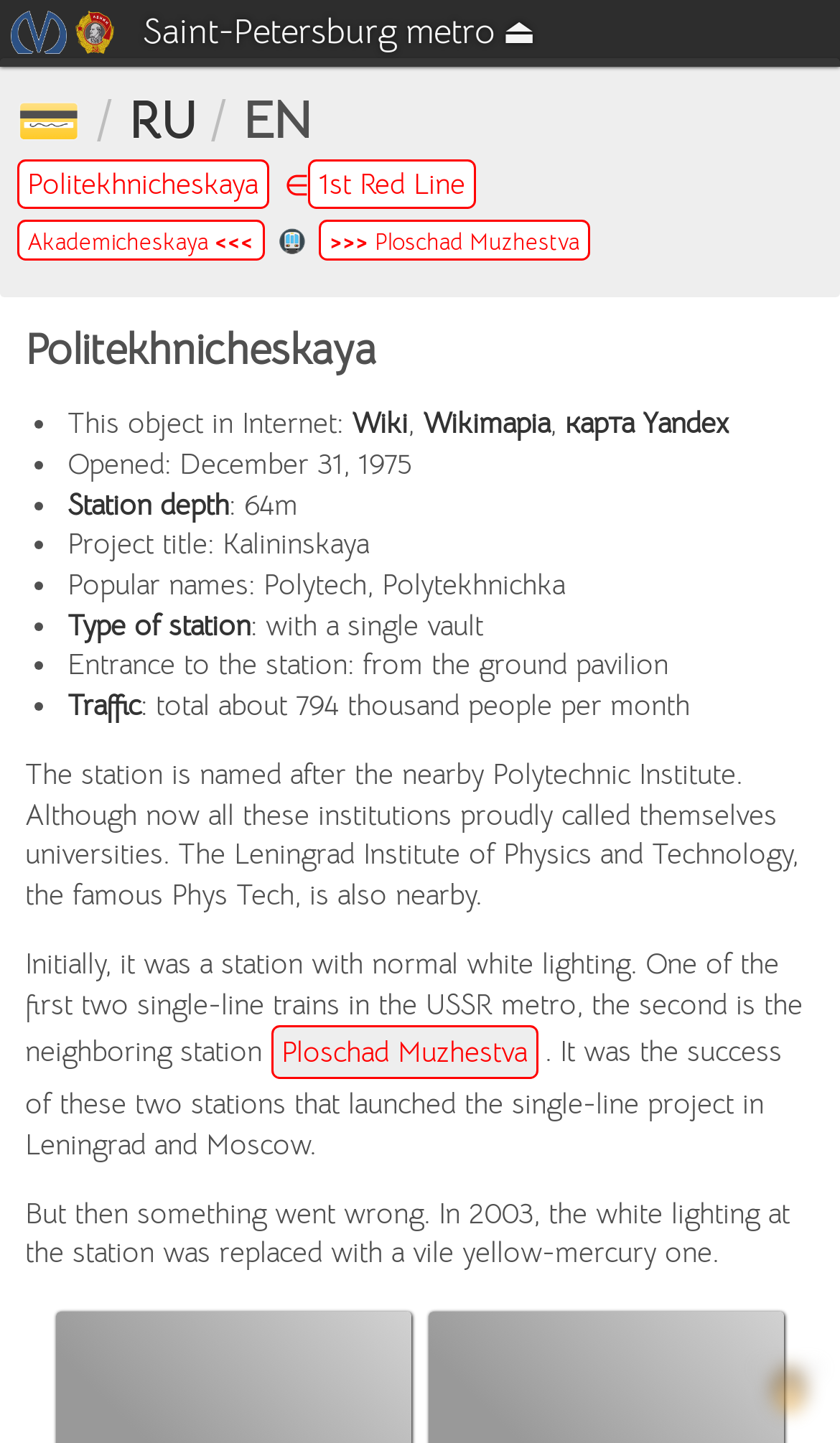Refer to the image and answer the question with as much detail as possible: What is the name of the metro station?

The name of the metro station can be found in the heading element 'Politekhnicheskaya' and also in the link element 'Politekhnicheskaya' which is a part of the breadcrumb navigation.